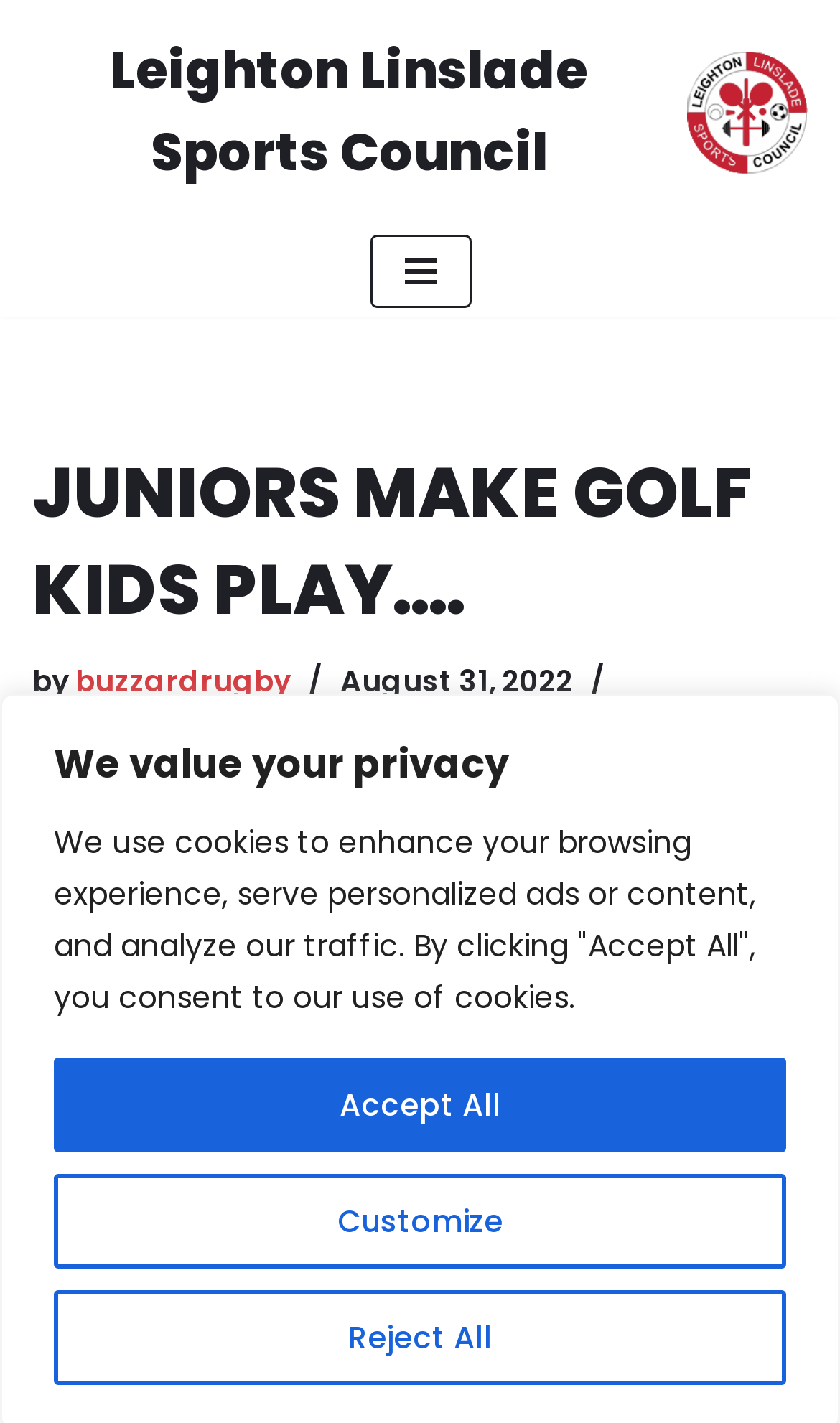What is the name of the golf club mentioned in the article?
Using the information from the image, provide a comprehensive answer to the question.

I found the text 'Leighton Buzzard golf club' in the StaticText element with the text 'An eight-strong team of junior members of Leighton Buzzard golf club have shown the sport is kids’ play when it comes to winning trophies.' This text is part of the article, and it mentions the name of the golf club.